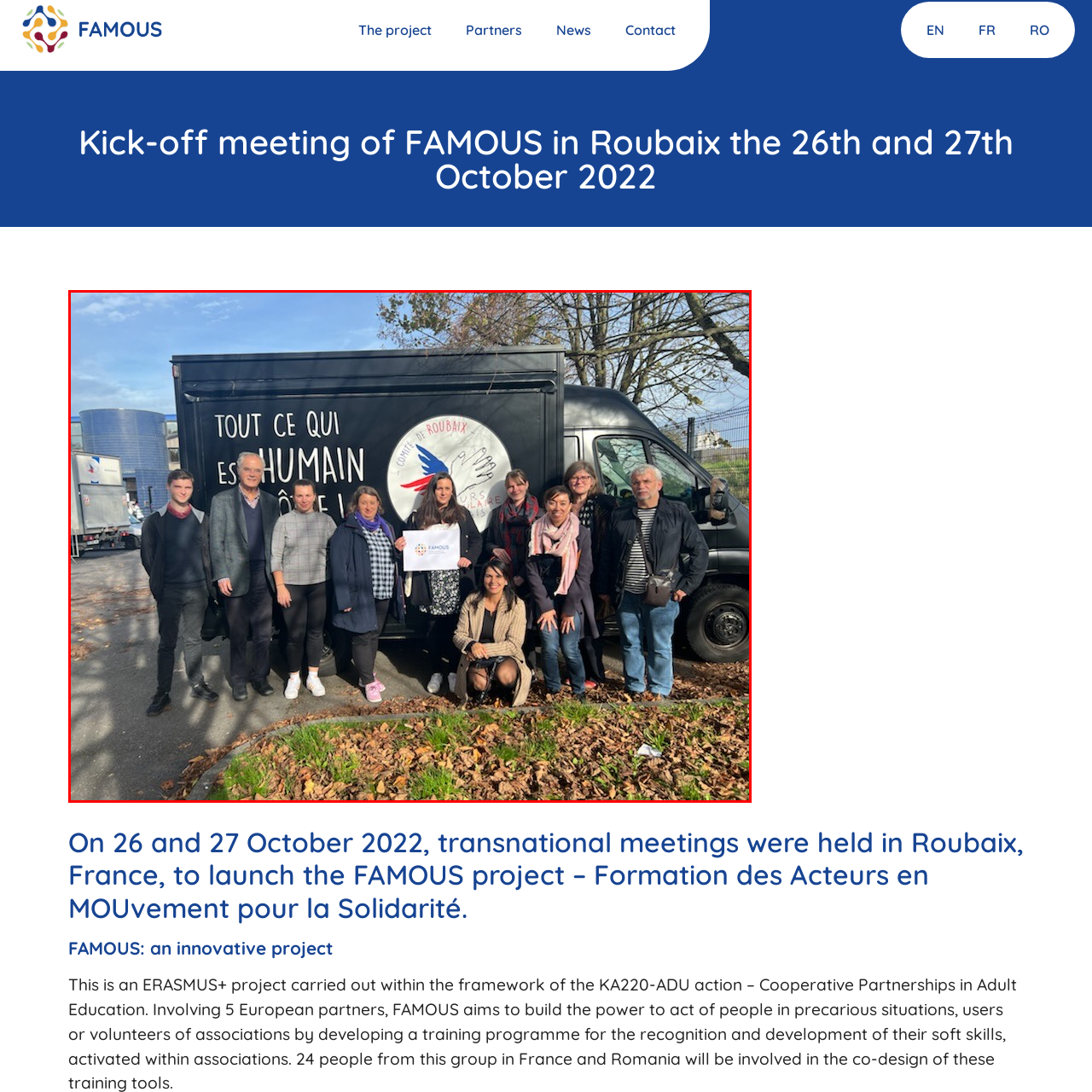What is the FAMOUS project about?
Analyze the image highlighted by the red bounding box and give a detailed response to the question using the information from the image.

The woman in the center of the image is holding a sign that showcases the FAMOUS project, which focuses on the formation and collaboration of actors to promote solidarity, as mentioned in the caption.